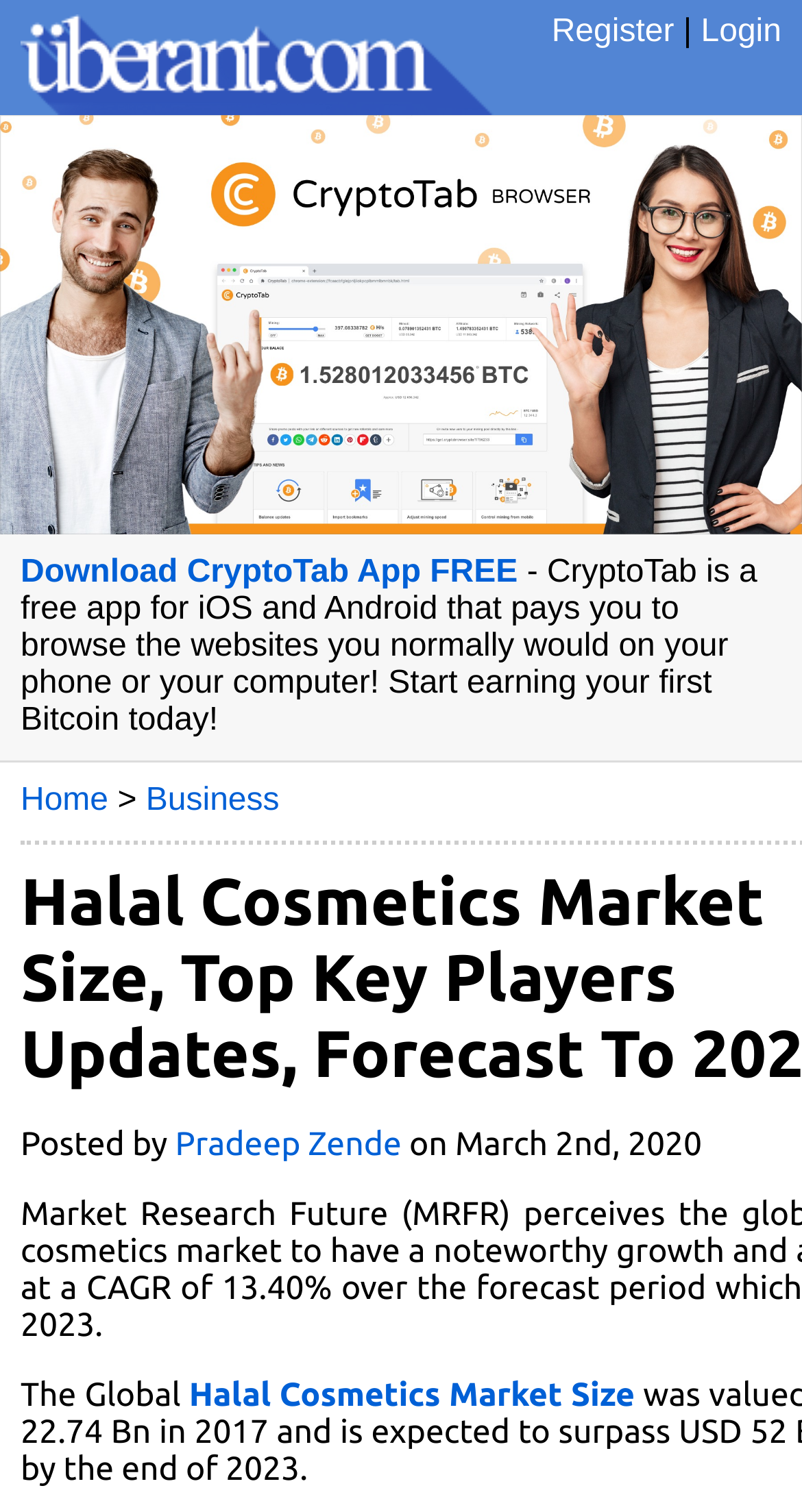What is the name of the author who posted the article?
Using the image, answer in one word or phrase.

Pradeep Zende